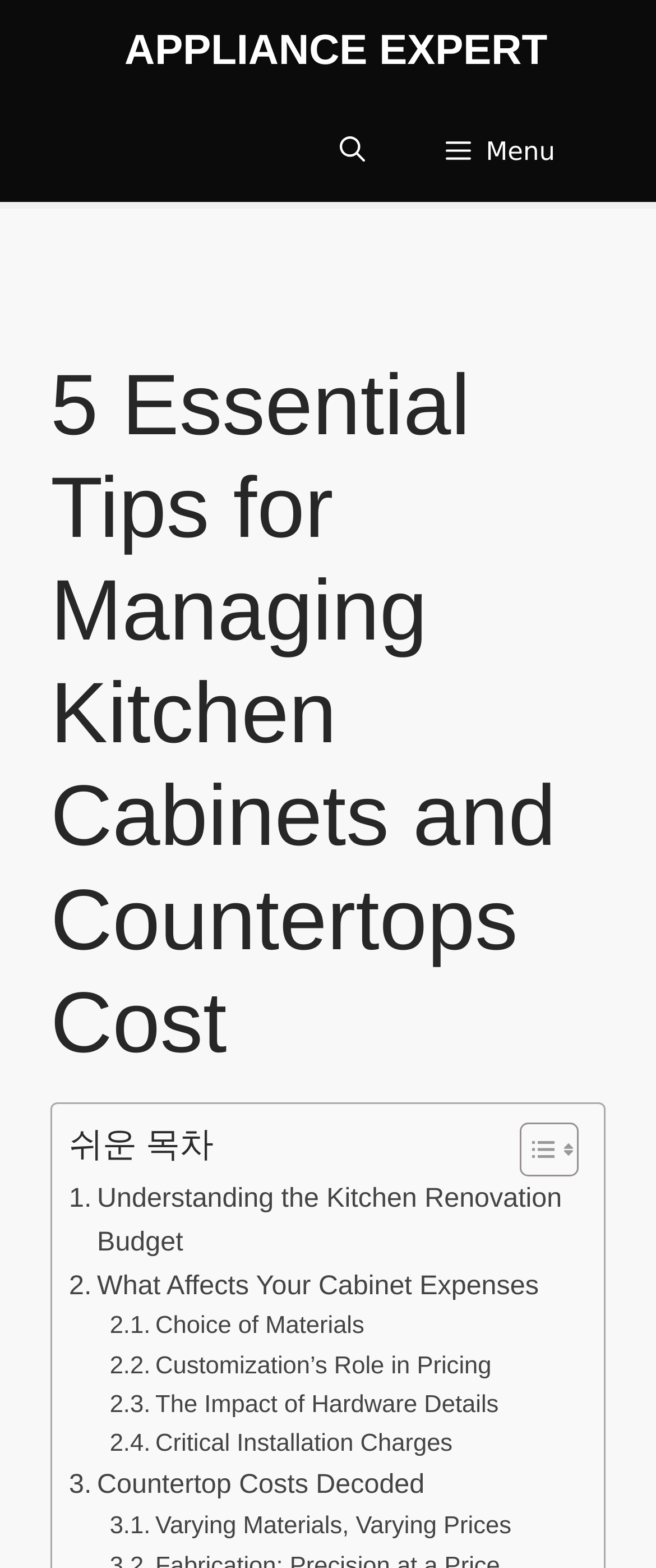Determine the bounding box coordinates of the clickable region to follow the instruction: "Read about understanding the kitchen renovation budget".

[0.105, 0.751, 0.869, 0.807]